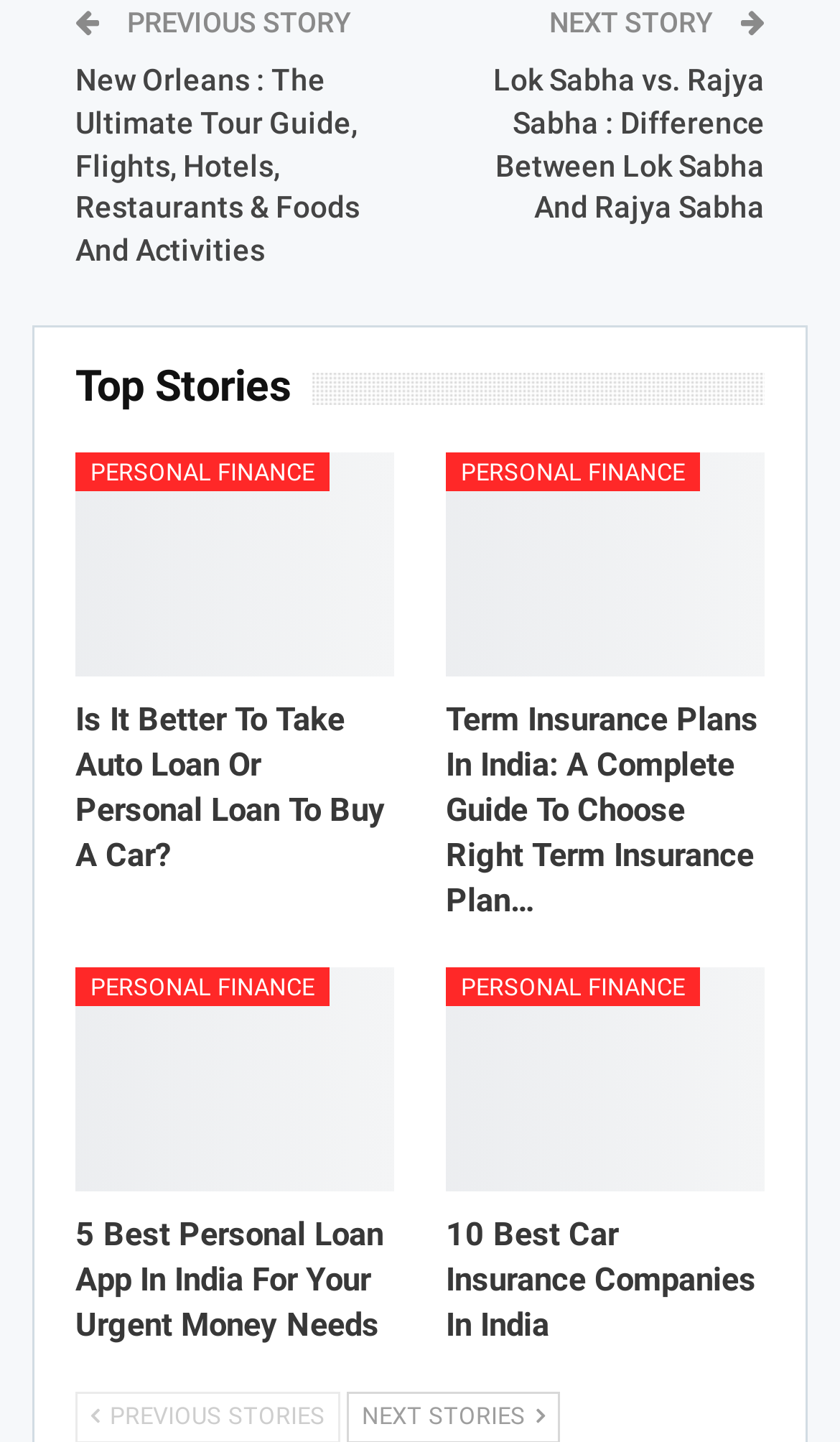Provide a brief response to the question below using one word or phrase:
What is the title of the first article?

New Orleans : The Ultimate Tour Guide